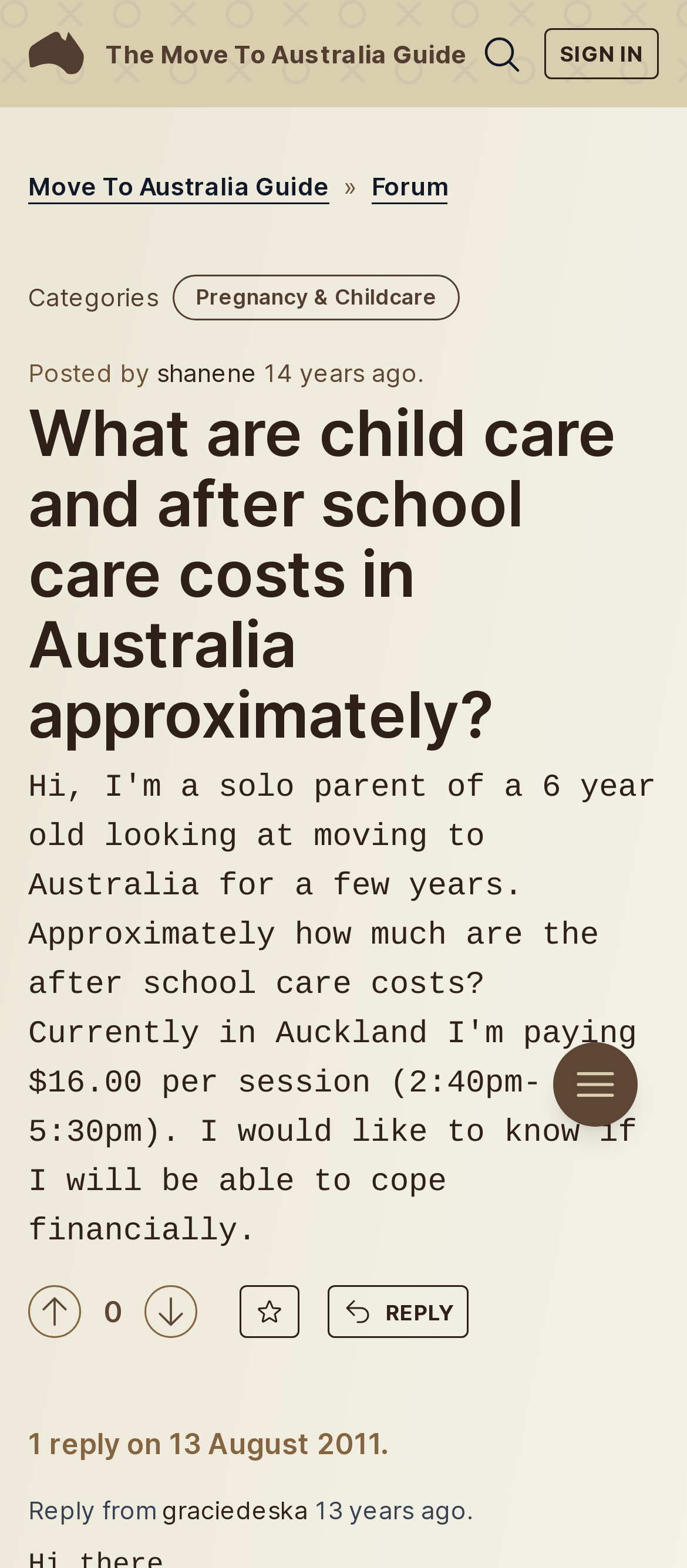Could you highlight the region that needs to be clicked to execute the instruction: "View 'Forum'"?

[0.541, 0.109, 0.651, 0.128]